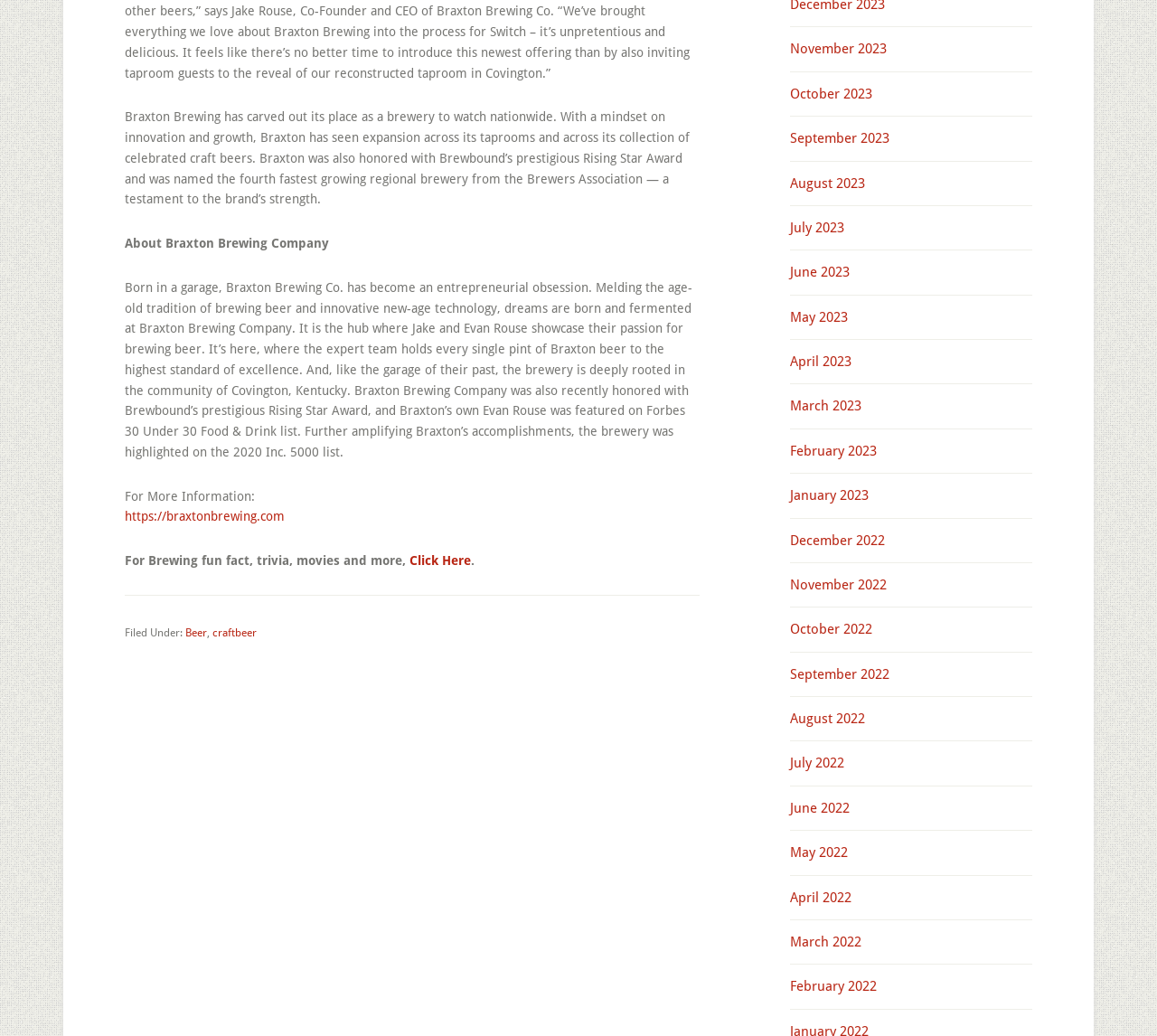Find the bounding box coordinates corresponding to the UI element with the description: "craftbeer". The coordinates should be formatted as [left, top, right, bottom], with values as floats between 0 and 1.

[0.184, 0.605, 0.222, 0.617]